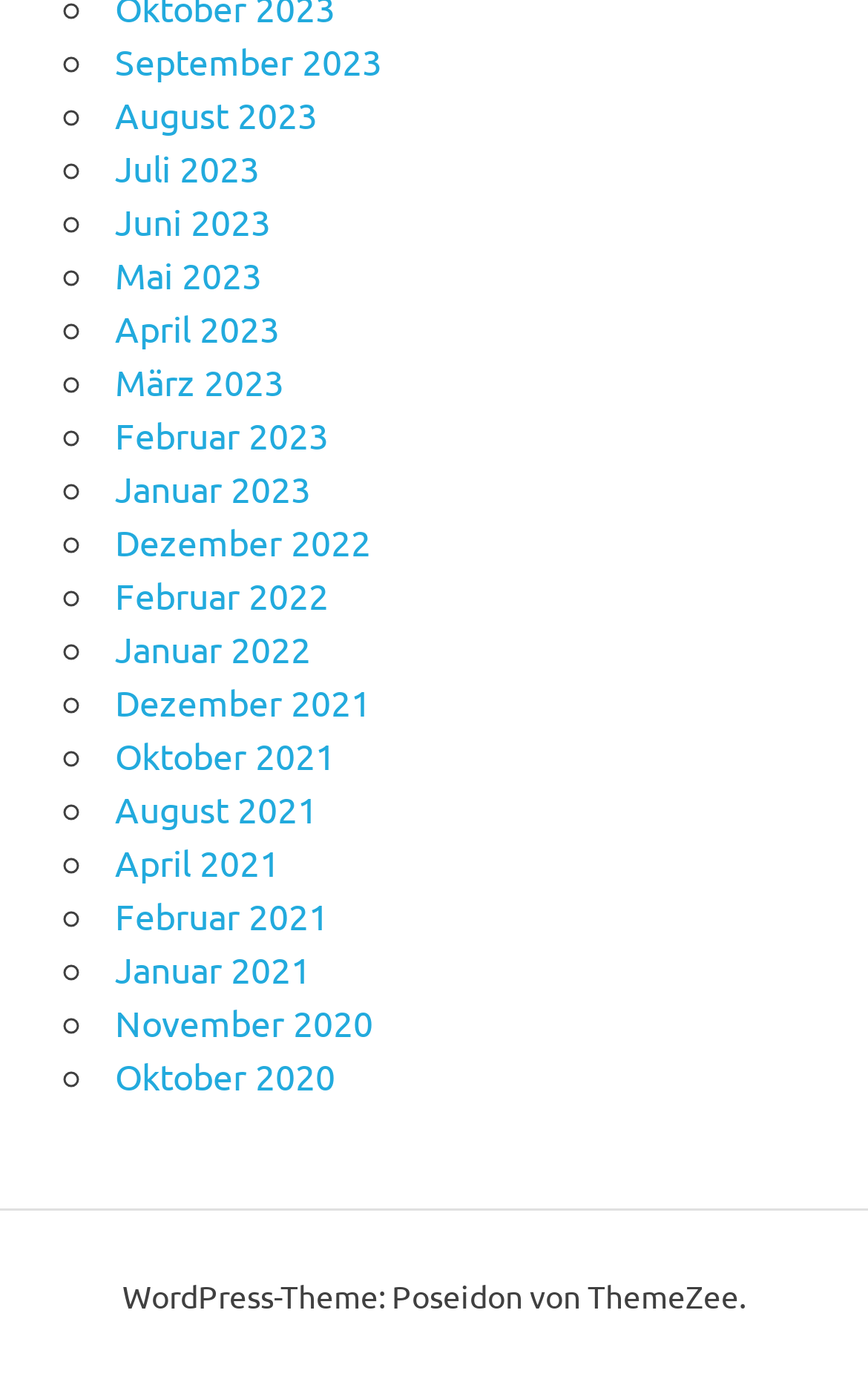What is the theme of the WordPress website?
Please respond to the question with a detailed and informative answer.

The webpage contains a static text element at the bottom, which mentions 'WordPress-Theme: Poseidon von ThemeZee', indicating that the theme of the WordPress website is Poseidon.